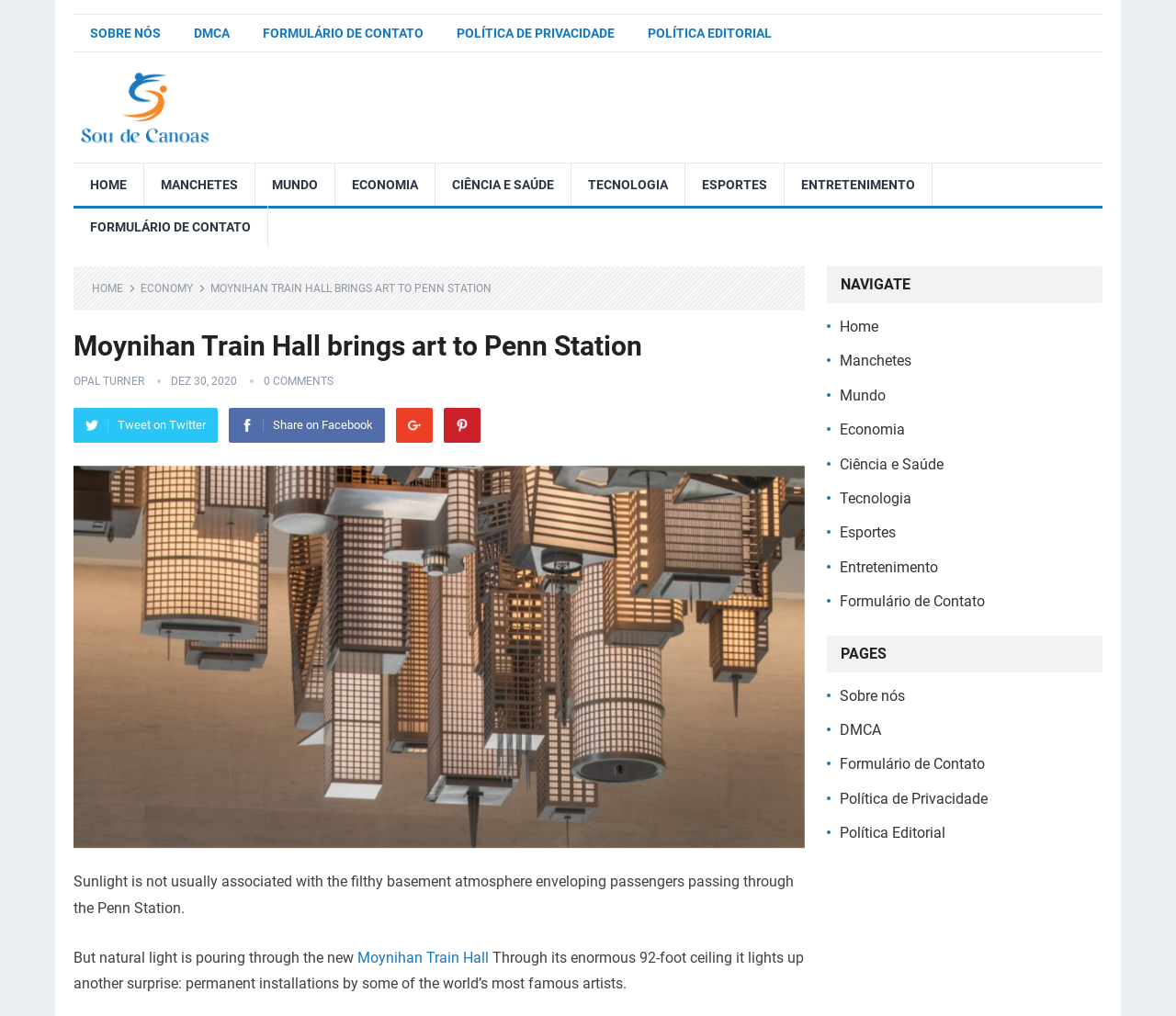Identify the coordinates of the bounding box for the element that must be clicked to accomplish the instruction: "Go to the Home page".

[0.062, 0.161, 0.122, 0.203]